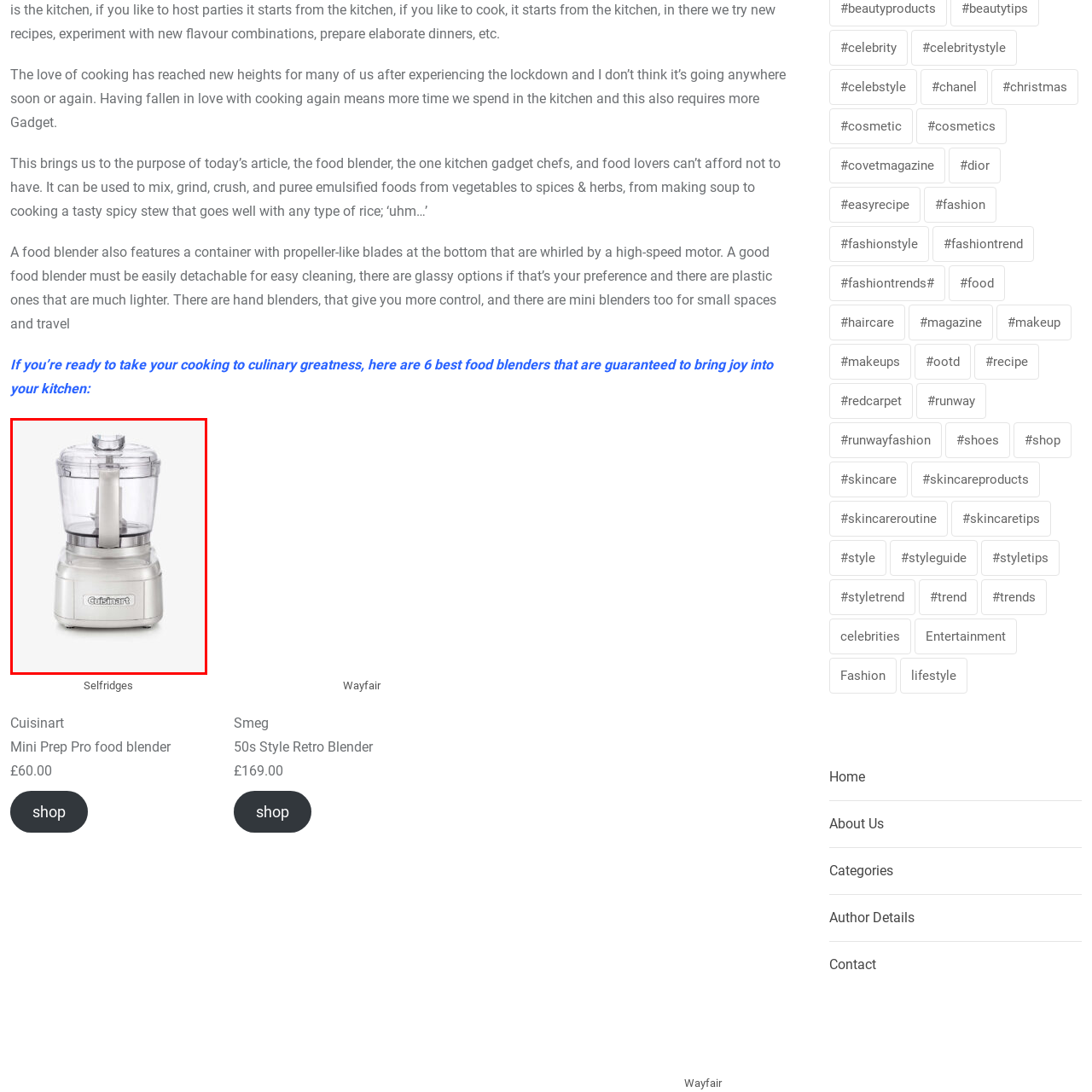Generate an in-depth caption for the image segment highlighted with a red box.

Introducing the Cuisinart Mini Prep Pro Food Blender, a compact yet powerful kitchen gadget designed to elevate your culinary experience. Priced at £60.00, this versatile appliance is perfect for mixing, grinding, and pureeing a variety of ingredients, from vegetables and spices to soups and stews. Its sleek, modern design features a clear container with easy-to-read measurement markings and durable propeller-like blades that ensure efficient blending. The detachable components make cleaning a breeze, while its lightweight build is ideal for both small kitchens and travel. Enhance your kitchen toolkit with this essential food processor, and bring joy to your cooking. Available at Selfridges.